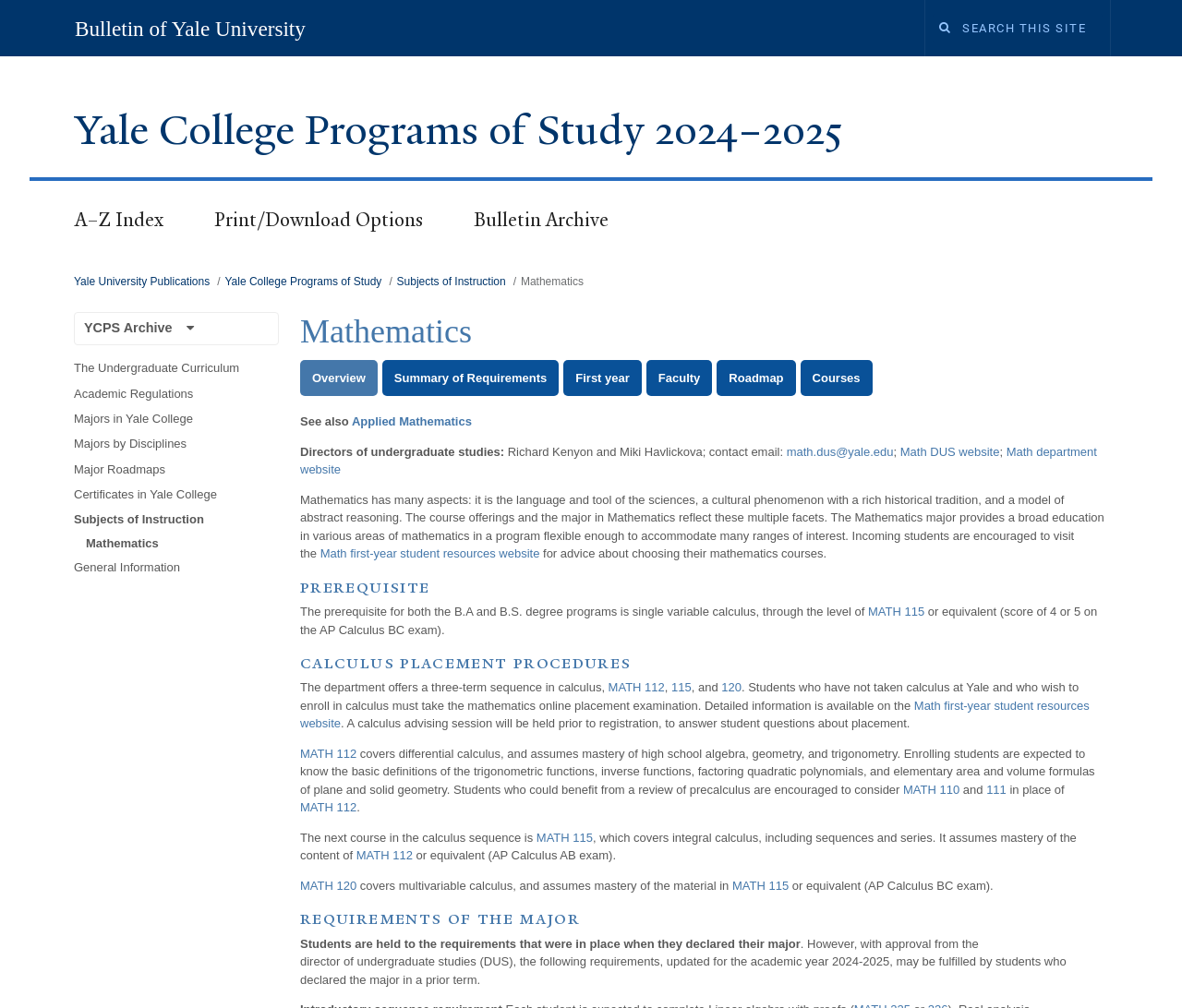What is the purpose of the calculus advising session?
Please respond to the question with as much detail as possible.

The purpose of the calculus advising session can be found in the section that says 'A calculus advising session will be held prior to registration, to answer student questions about placement.'.